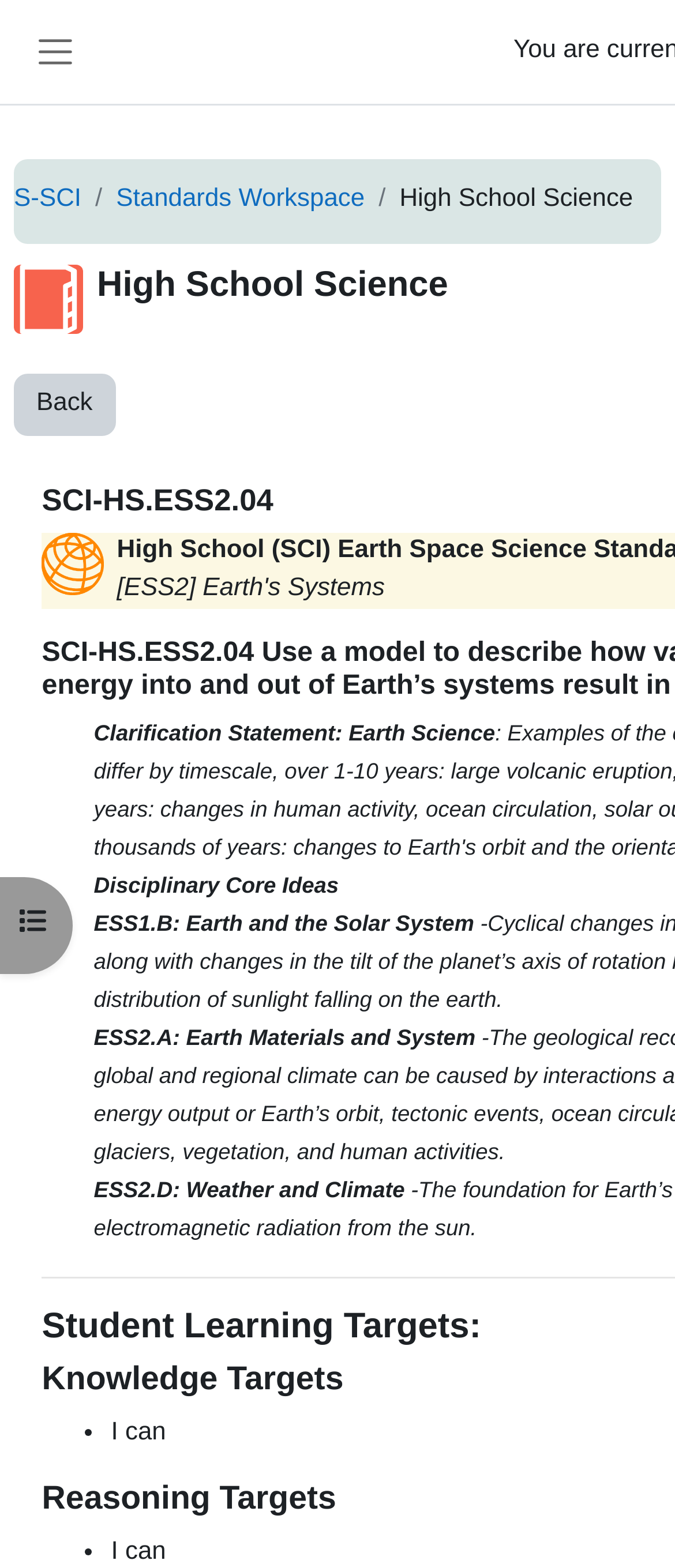Examine the screenshot and answer the question in as much detail as possible: What is the purpose of the 'Back' button?

I determined the answer by looking at the link element with the text 'Back'. The presence of this element suggests that it is a navigation button, and its text 'Back' implies that it is used to go back to a previous page or section.